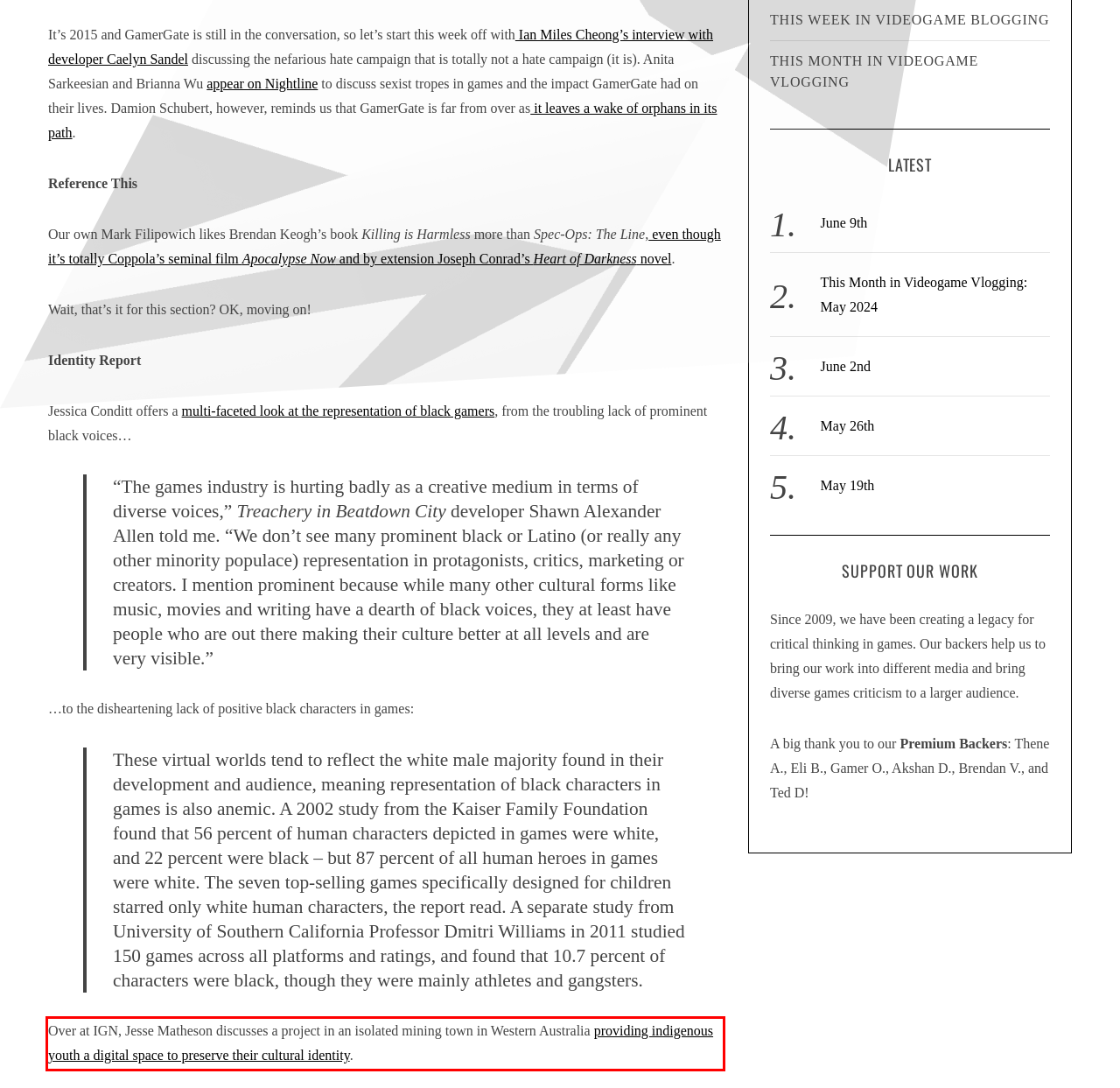You are provided with a screenshot of a webpage featuring a red rectangle bounding box. Extract the text content within this red bounding box using OCR.

Over at IGN, Jesse Matheson discusses a project in an isolated mining town in Western Australia providing indigenous youth a digital space to preserve their cultural identity.